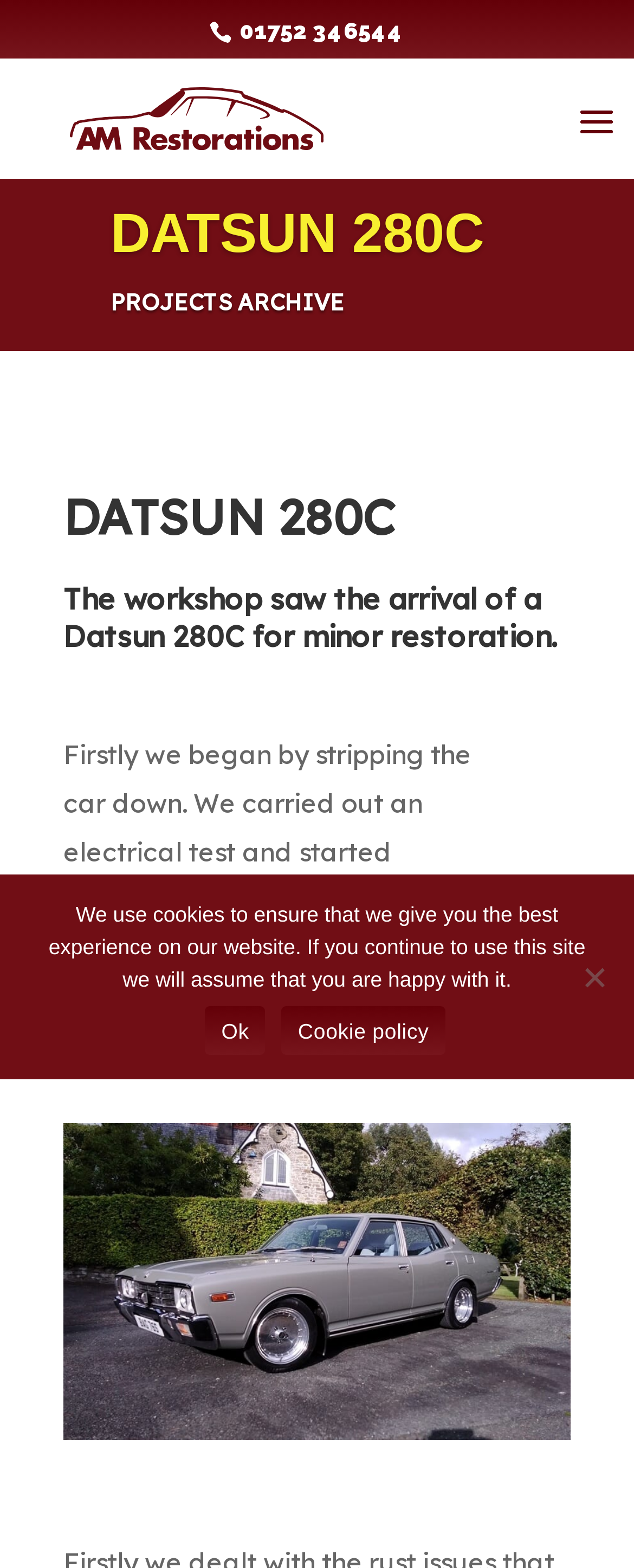What is the purpose of the workshop?
Please provide a full and detailed response to the question.

I inferred the purpose of the workshop by reading the heading element with the text 'The workshop saw the arrival of a Datsun 280C for minor restoration.' which describes the purpose of the workshop.